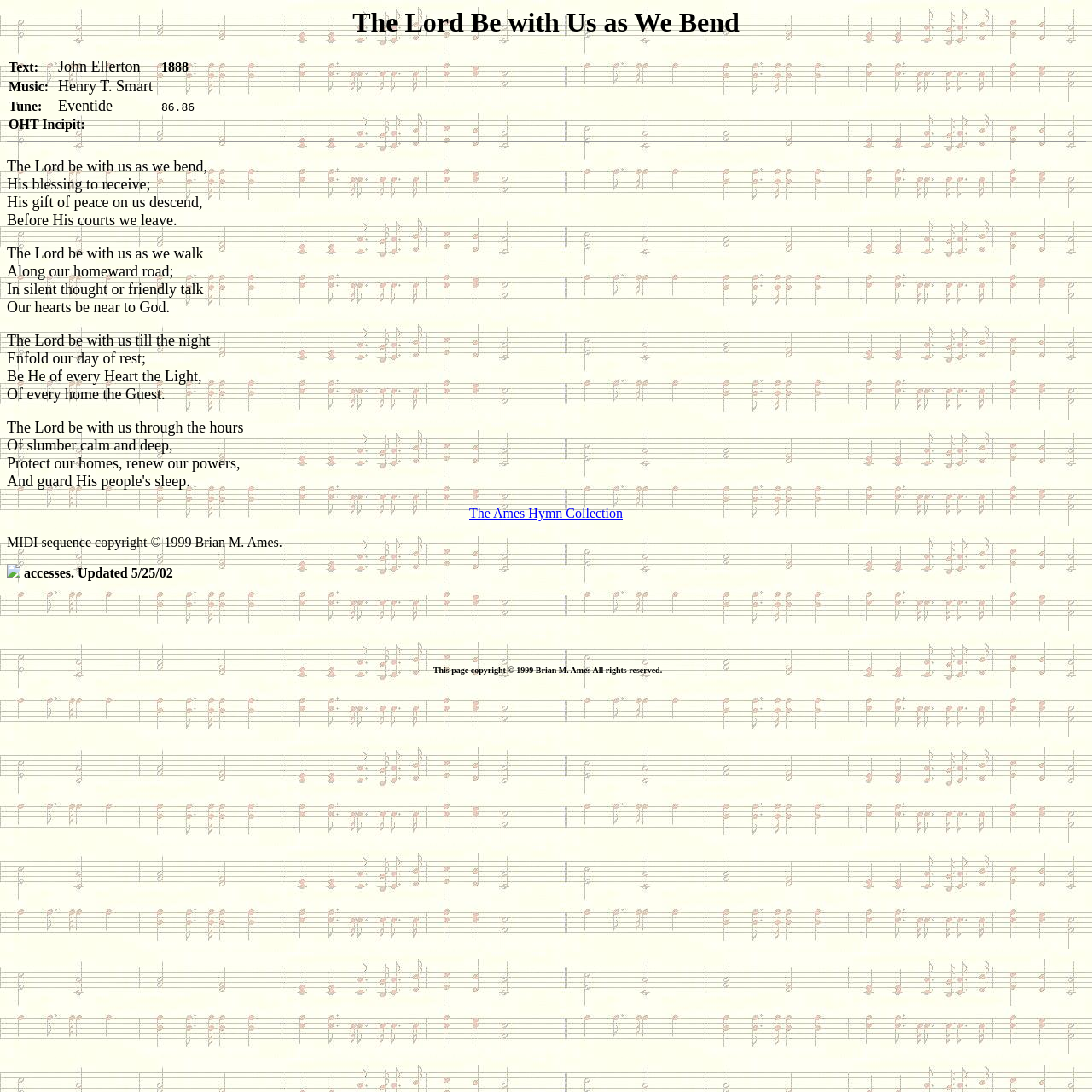Respond to the following question with a brief word or phrase:
What is the incipit of this hymn?

The Lord be with us as we bend